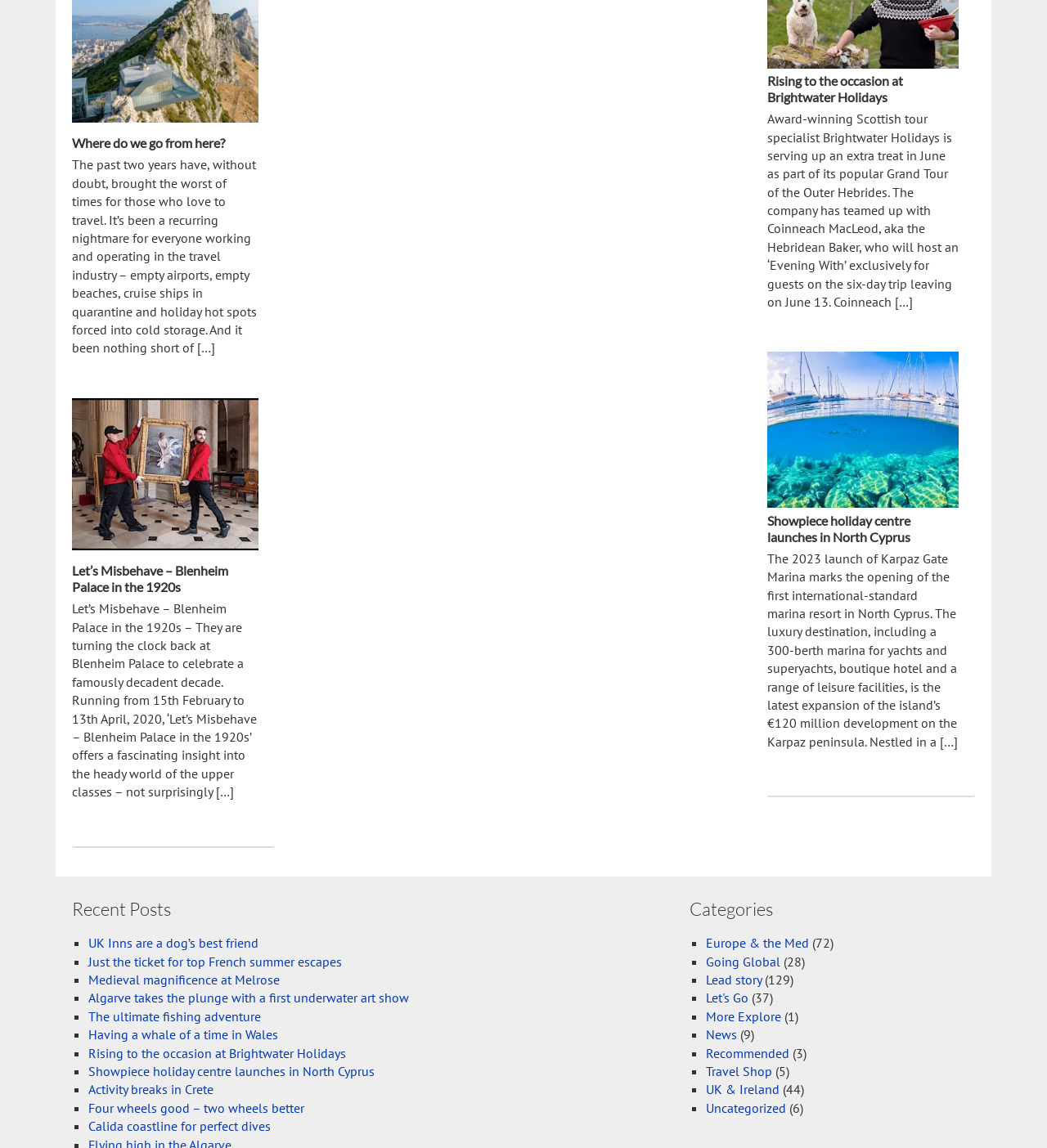Extract the bounding box coordinates of the UI element described by: "Travel Shop". The coordinates should include four float numbers ranging from 0 to 1, e.g., [left, top, right, bottom].

[0.674, 0.926, 0.737, 0.94]